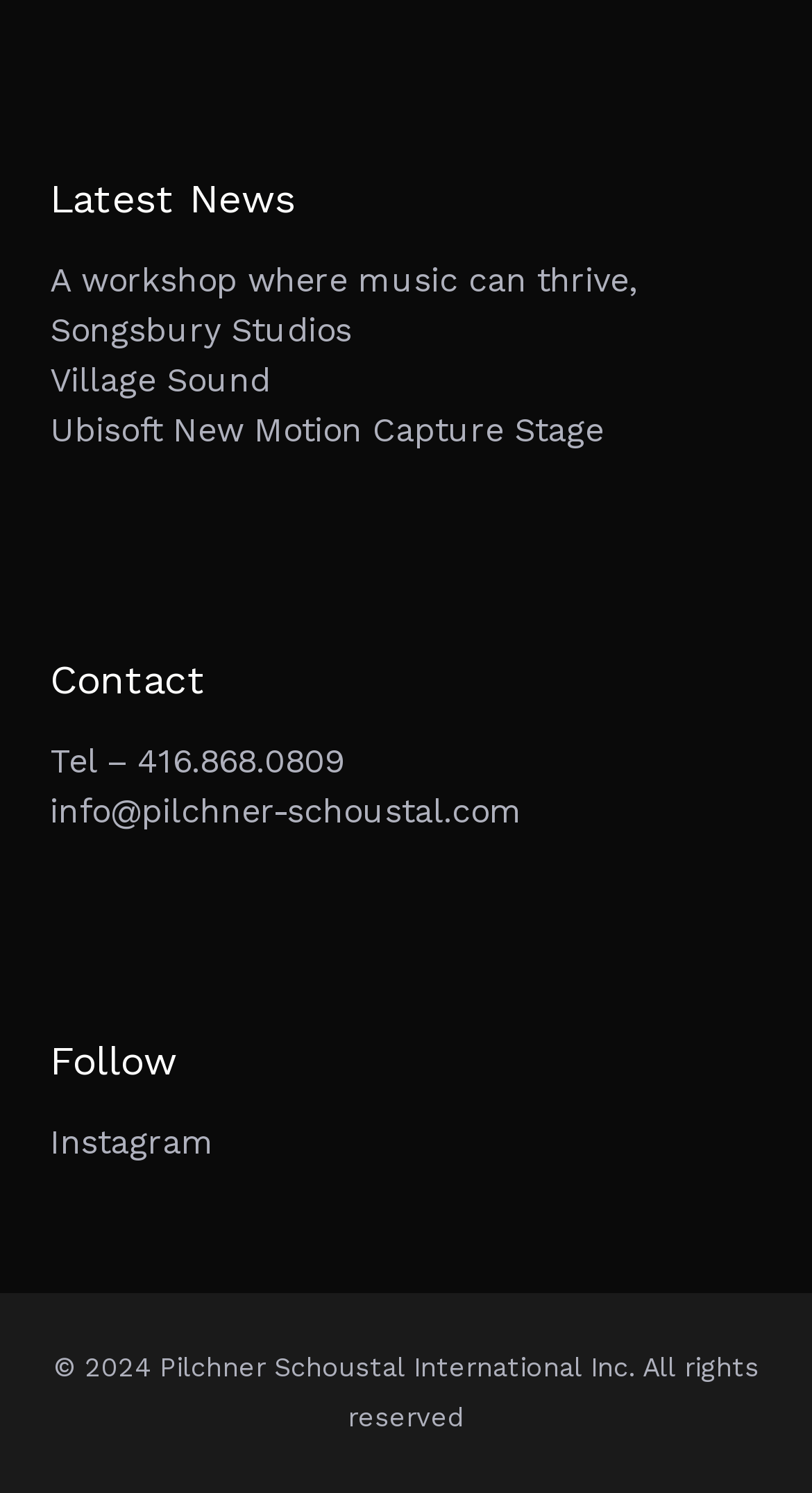How many social media platforms are provided for following?
Please look at the screenshot and answer using one word or phrase.

1